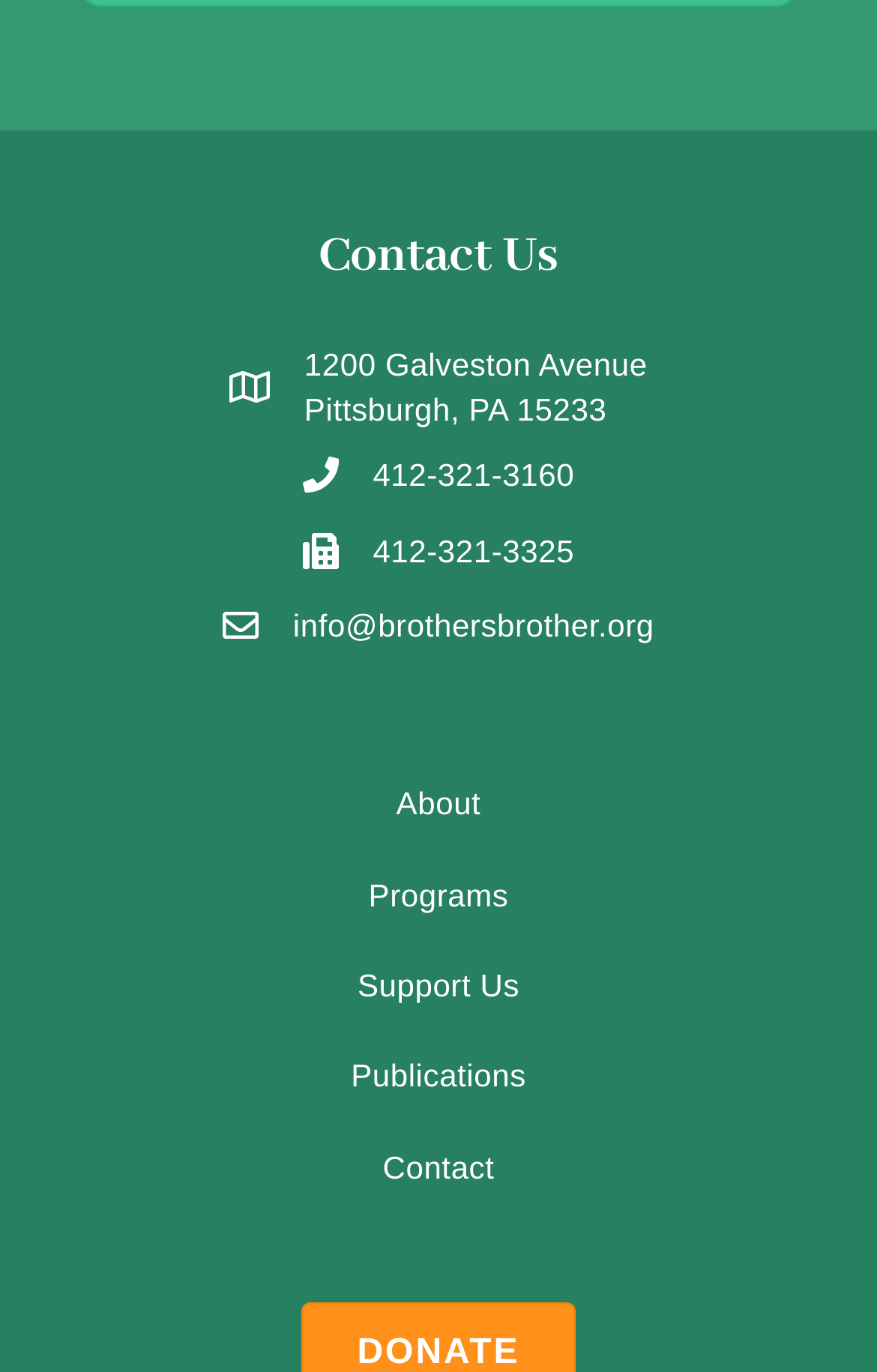Find the bounding box coordinates of the element I should click to carry out the following instruction: "View contact information".

[0.347, 0.248, 0.738, 0.315]